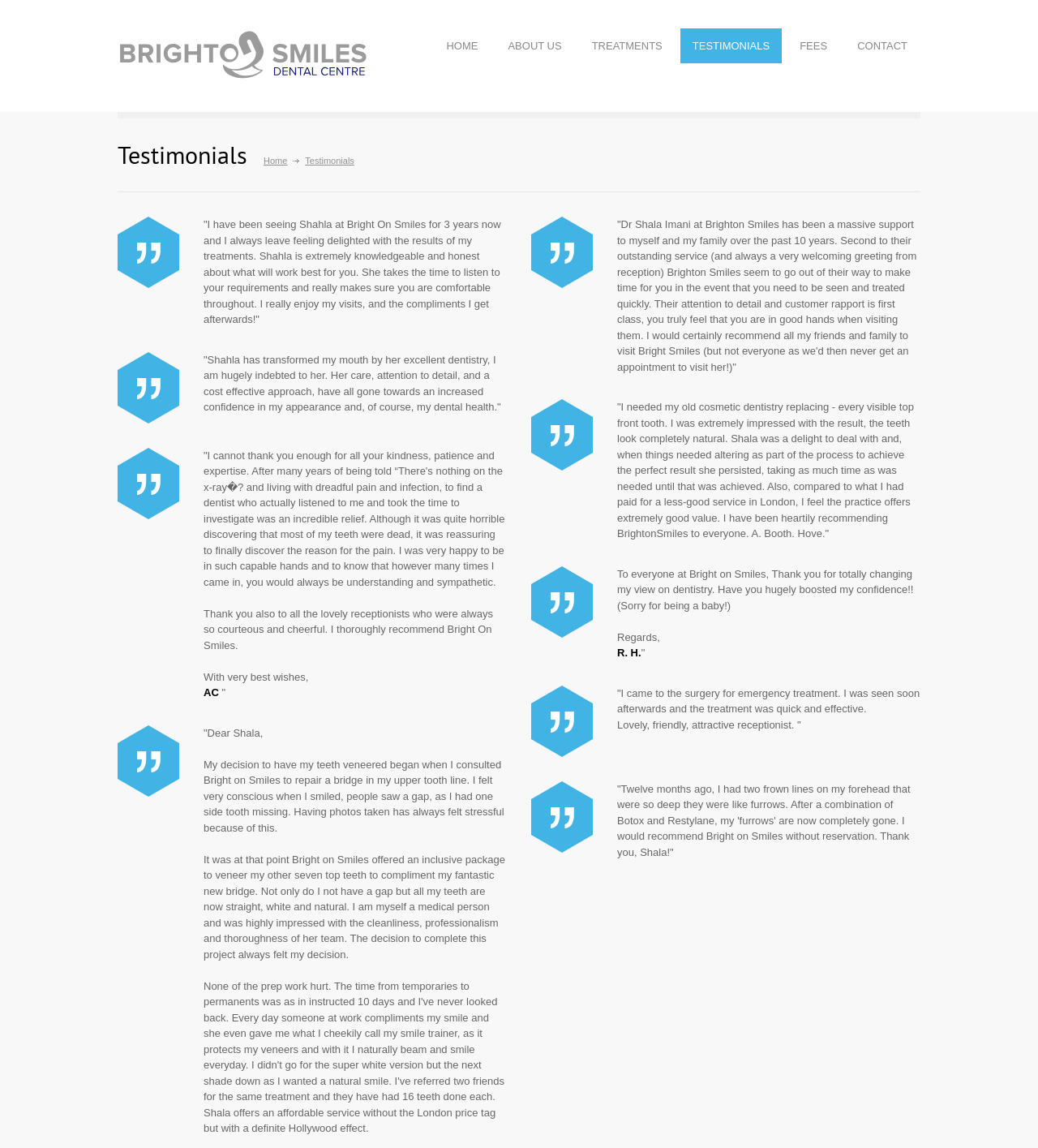What type of services does Brighton Smiles offer?
Based on the image, give a concise answer in the form of a single word or short phrase.

Dental care